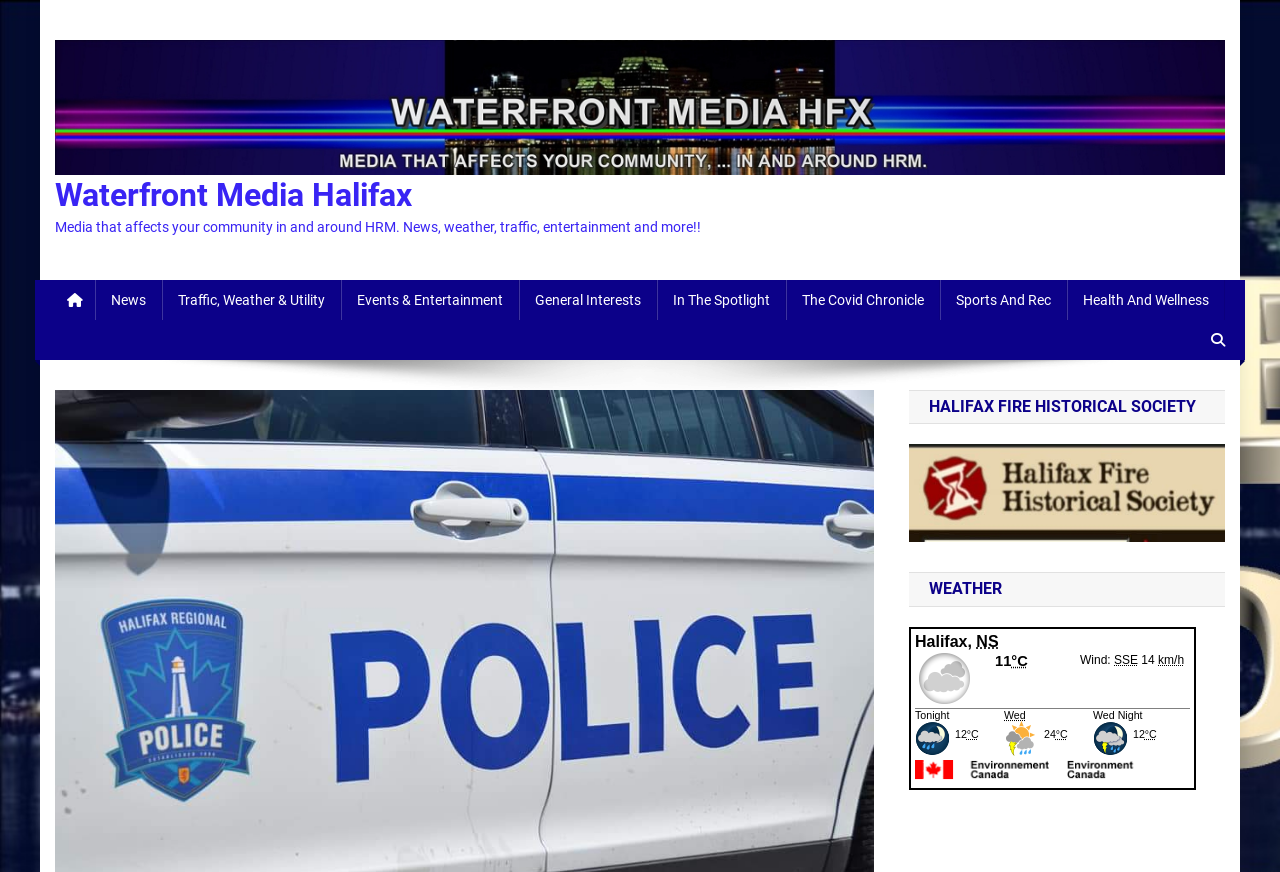Please identify the bounding box coordinates of the element's region that I should click in order to complete the following instruction: "Visit News page". The bounding box coordinates consist of four float numbers between 0 and 1, i.e., [left, top, right, bottom].

[0.074, 0.321, 0.127, 0.367]